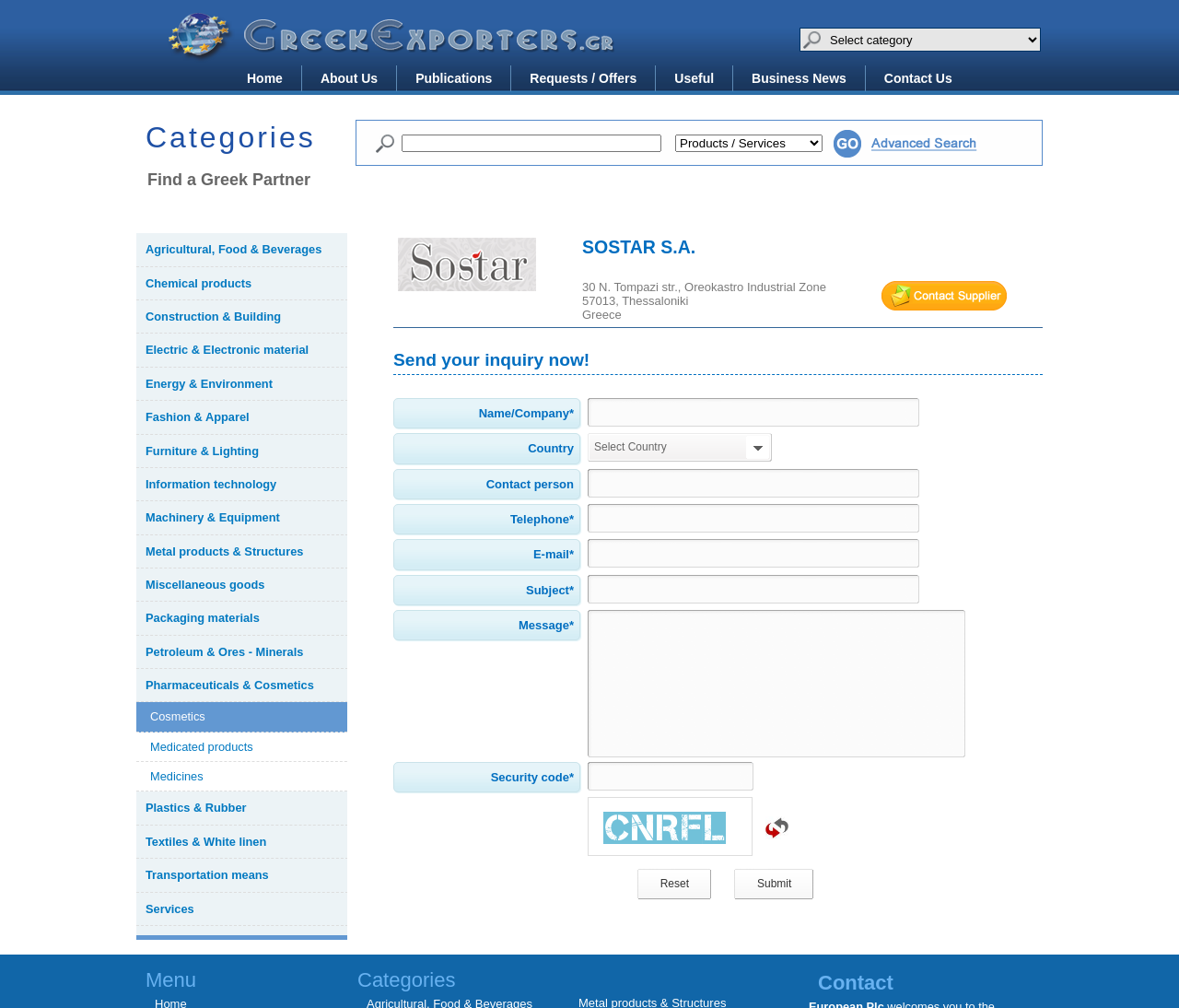Please give a one-word or short phrase response to the following question: 
How many categories of Greek products are listed on the webpage?

19